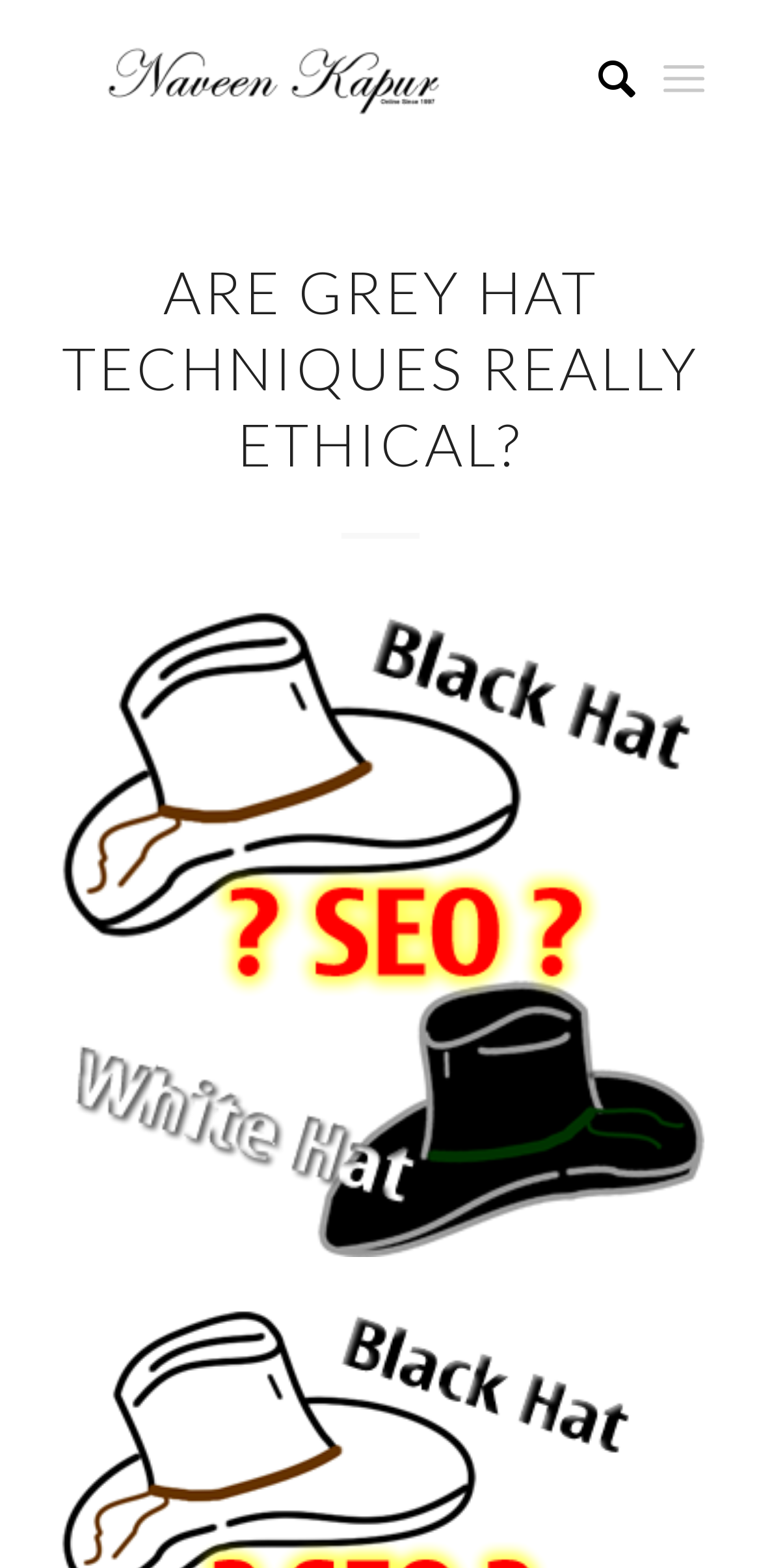Determine the bounding box of the UI component based on this description: "title="ethics"". The bounding box coordinates should be four float values between 0 and 1, i.e., [left, top, right, bottom].

[0.075, 0.388, 0.925, 0.801]